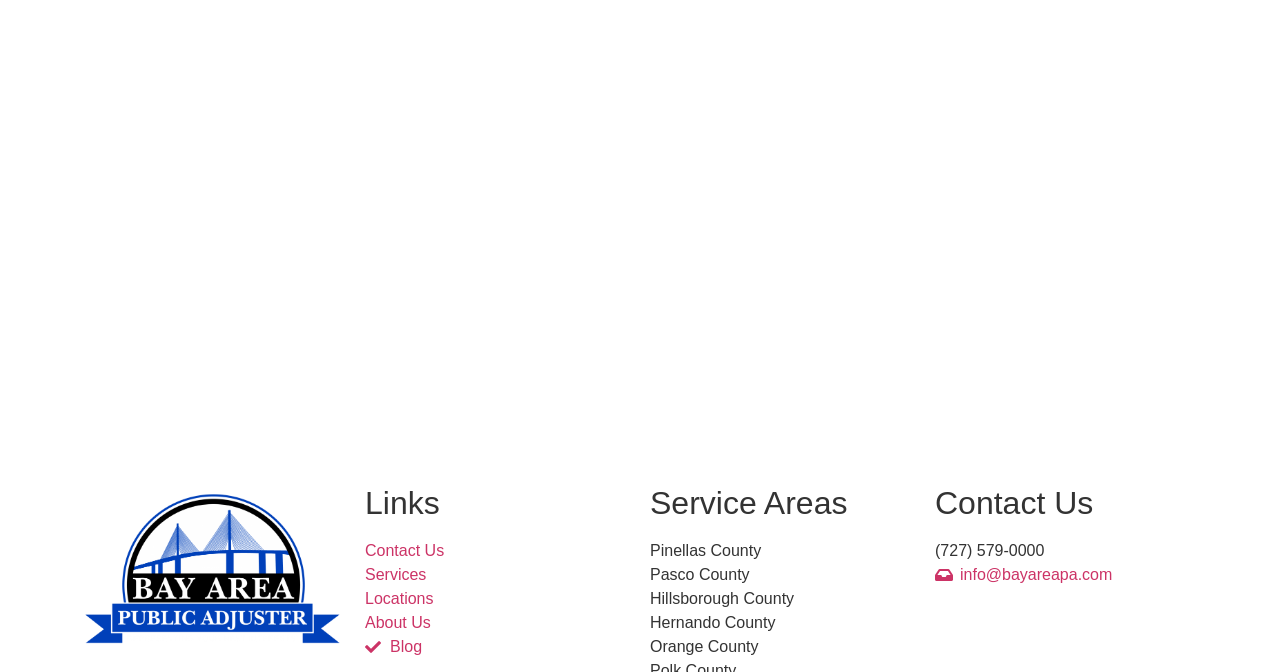What is the email address listed under 'Contact Us'?
Look at the image and answer with only one word or phrase.

info@bayareapa.com